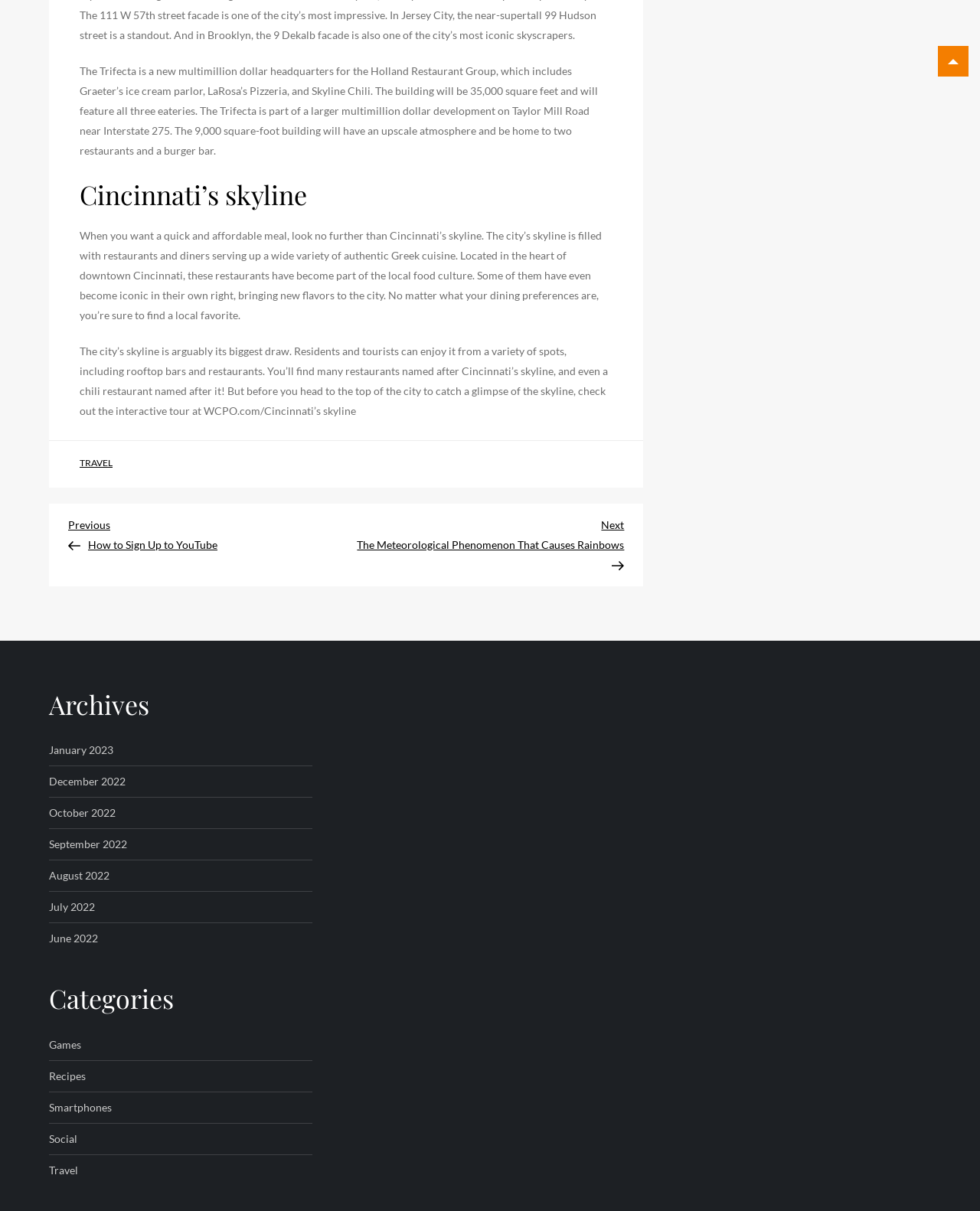Provide the bounding box coordinates for the UI element that is described by this text: "July 2022". The coordinates should be in the form of four float numbers between 0 and 1: [left, top, right, bottom].

[0.05, 0.741, 0.097, 0.757]